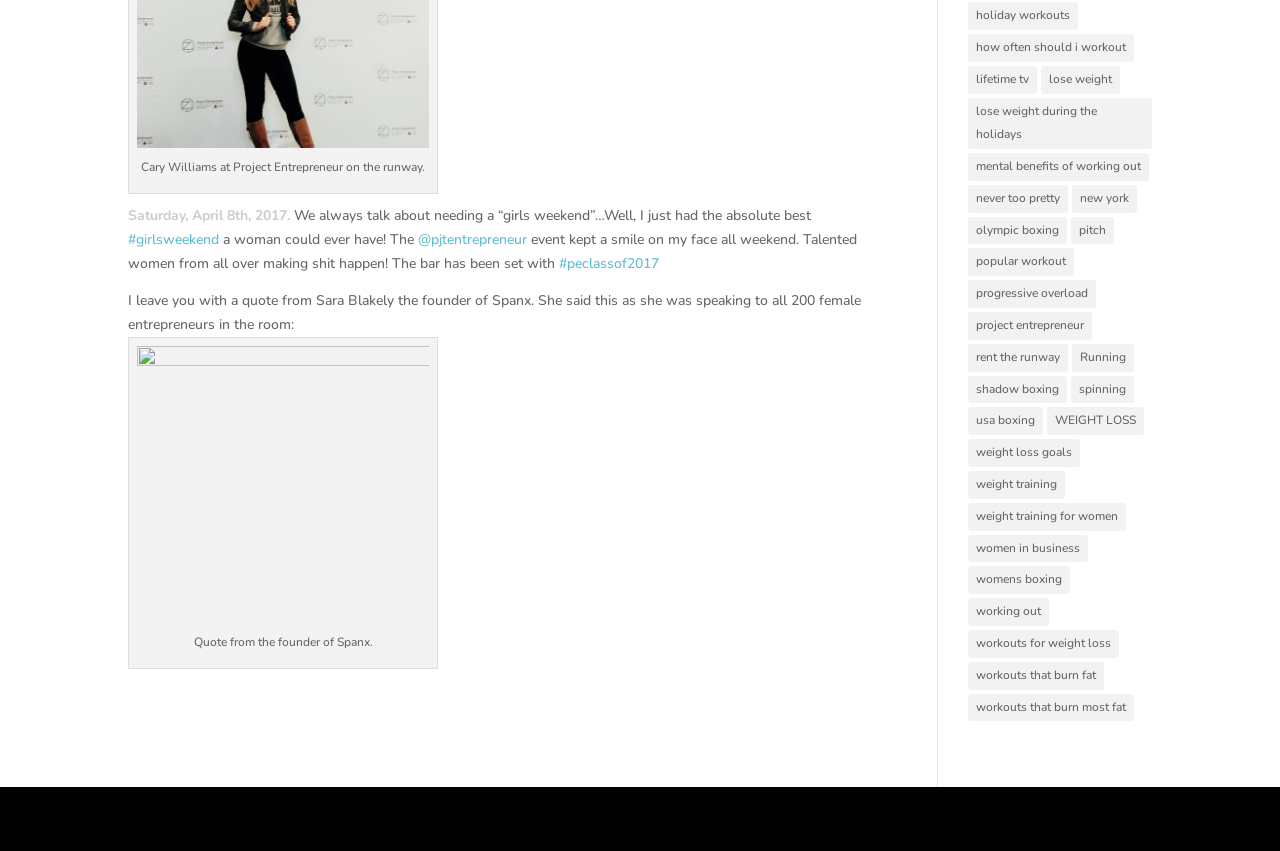Predict the bounding box coordinates of the UI element that matches this description: "WEIGHT LOSS". The coordinates should be in the format [left, top, right, bottom] with each value between 0 and 1.

[0.818, 0.479, 0.894, 0.511]